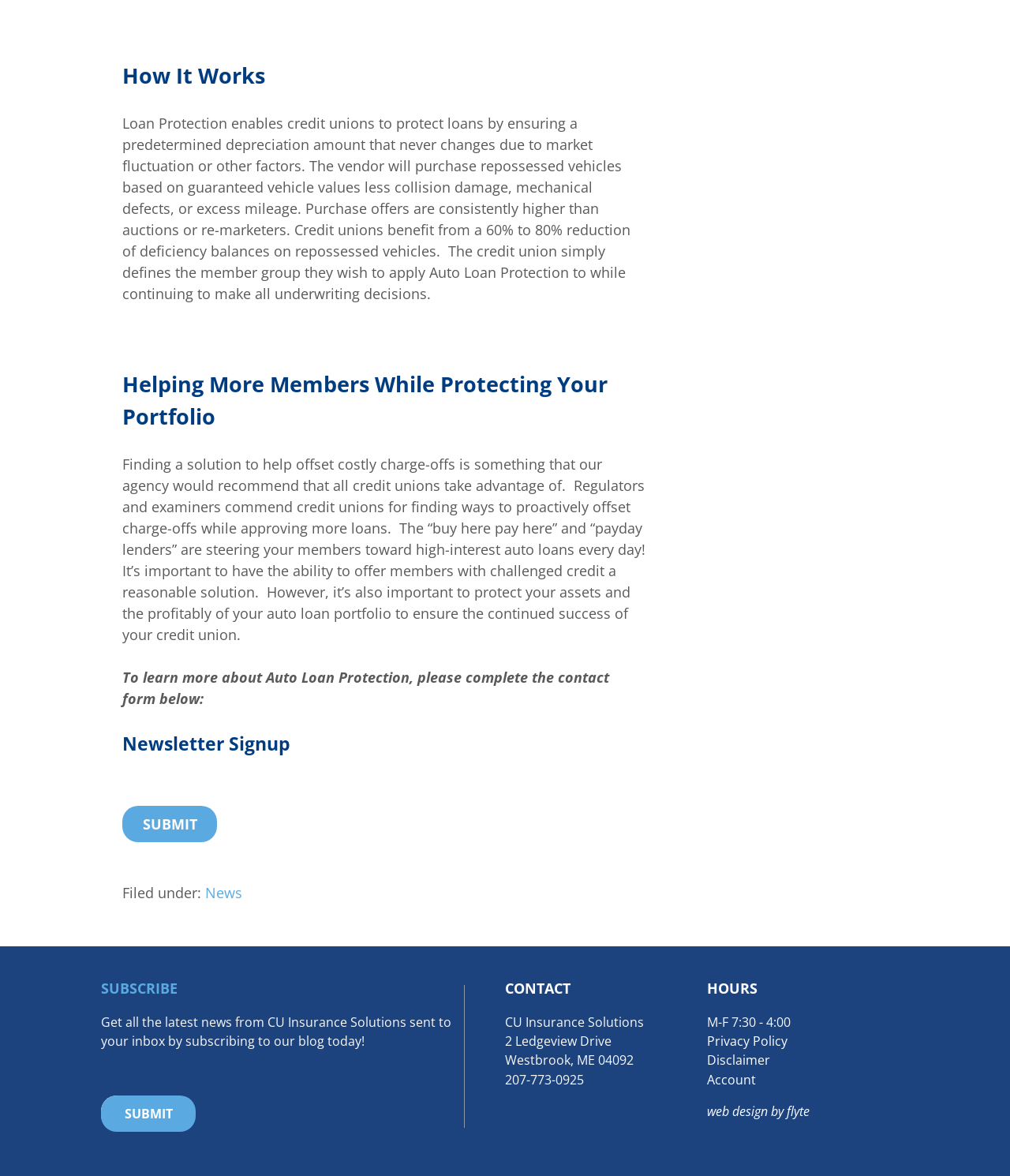Utilize the details in the image to give a detailed response to the question: What is the company name of the website owner?

The company name is mentioned in the footer section of the webpage, along with the address and contact information.